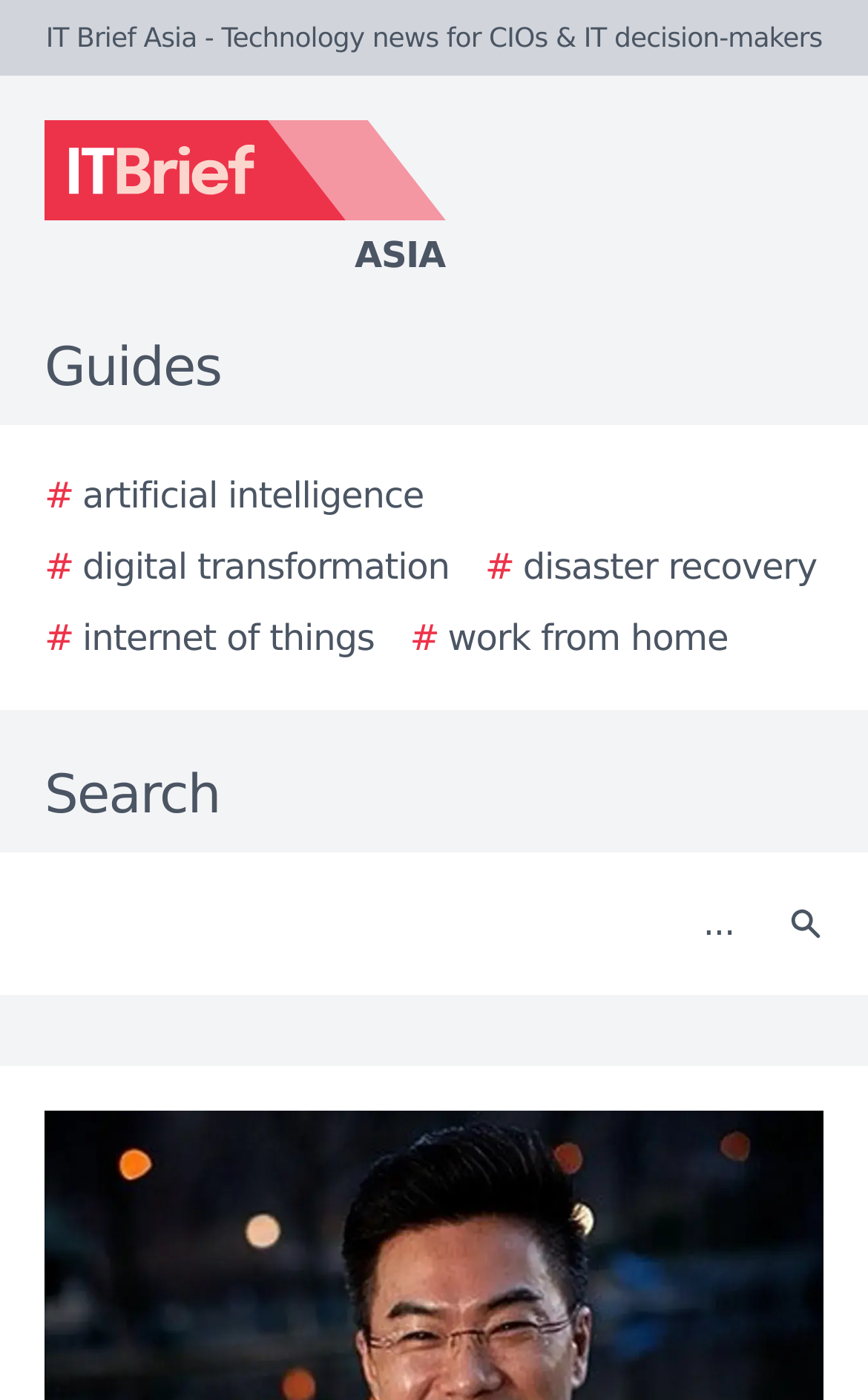Detail the webpage's structure and highlights in your description.

The webpage appears to be a news article or blog post from IT Brief Asia, a technology news website for CIOs and IT decision-makers. At the top of the page, there is a logo of IT Brief Asia, accompanied by the website's name in text. Below the logo, there are several links to guides on various technology topics, including artificial intelligence, digital transformation, disaster recovery, internet of things, and work from home.

To the right of the guides, there is a search bar with a text box and a search button. The search button has a small icon. Above the search bar, there is a header with the title "Google Cloud appoints Patrick Wee as Country Manager for Malaysia" which suggests that the main content of the page is about this news article.

The main content of the page is not explicitly described in the accessibility tree, but based on the meta description, it is likely that the article discusses Patrick Wee's appointment as the Country Manager of Google Cloud in Malaysia and how he will help local businesses digitally transform with cutting-edge technology.